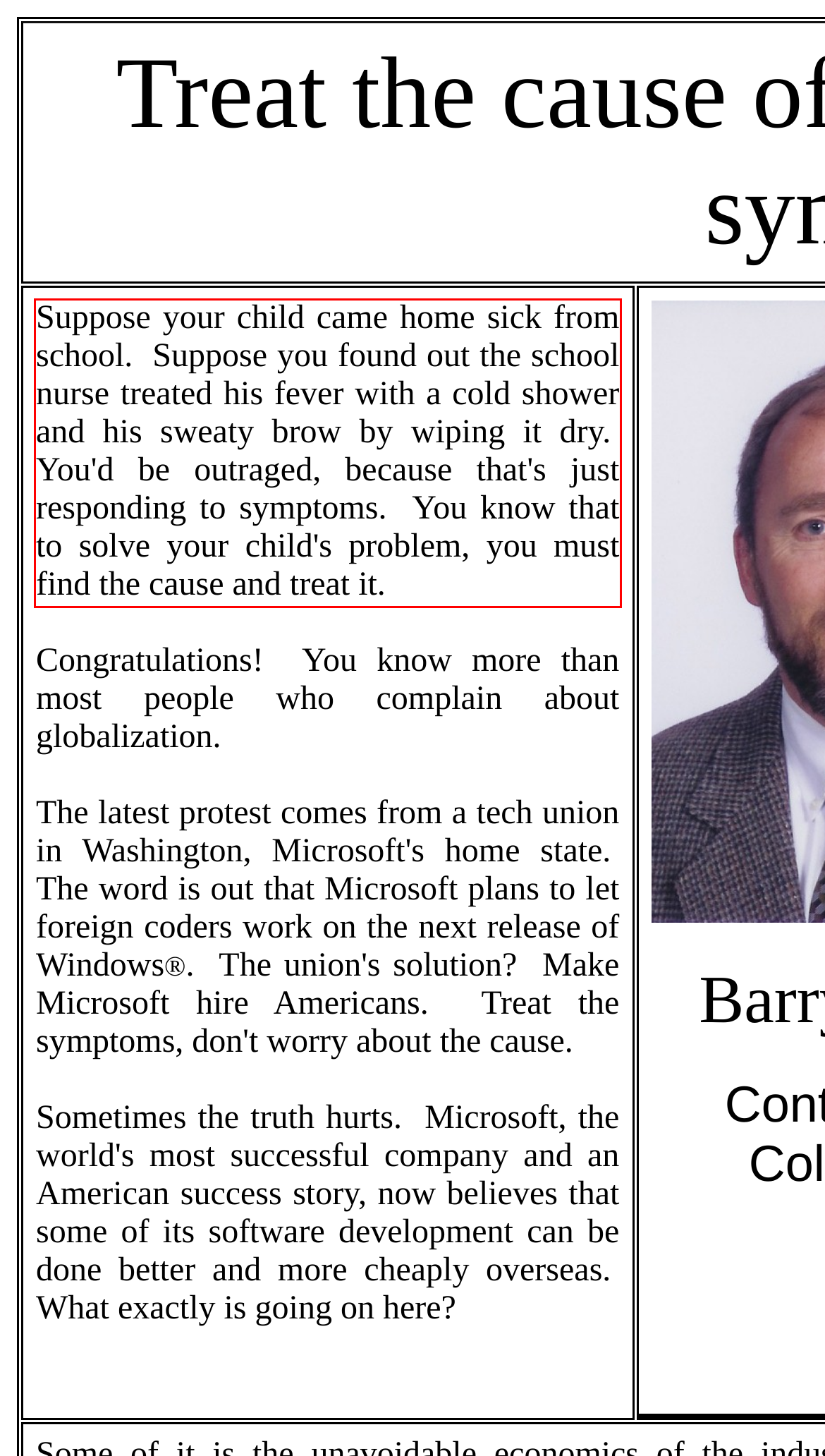Please look at the webpage screenshot and extract the text enclosed by the red bounding box.

Suppose your child came home sick from school. Suppose you found out the school nurse treated his fever with a cold shower and his sweaty brow by wiping it dry. You'd be outraged, because that's just responding to symptoms. You know that to solve your child's problem, you must find the cause and treat it.